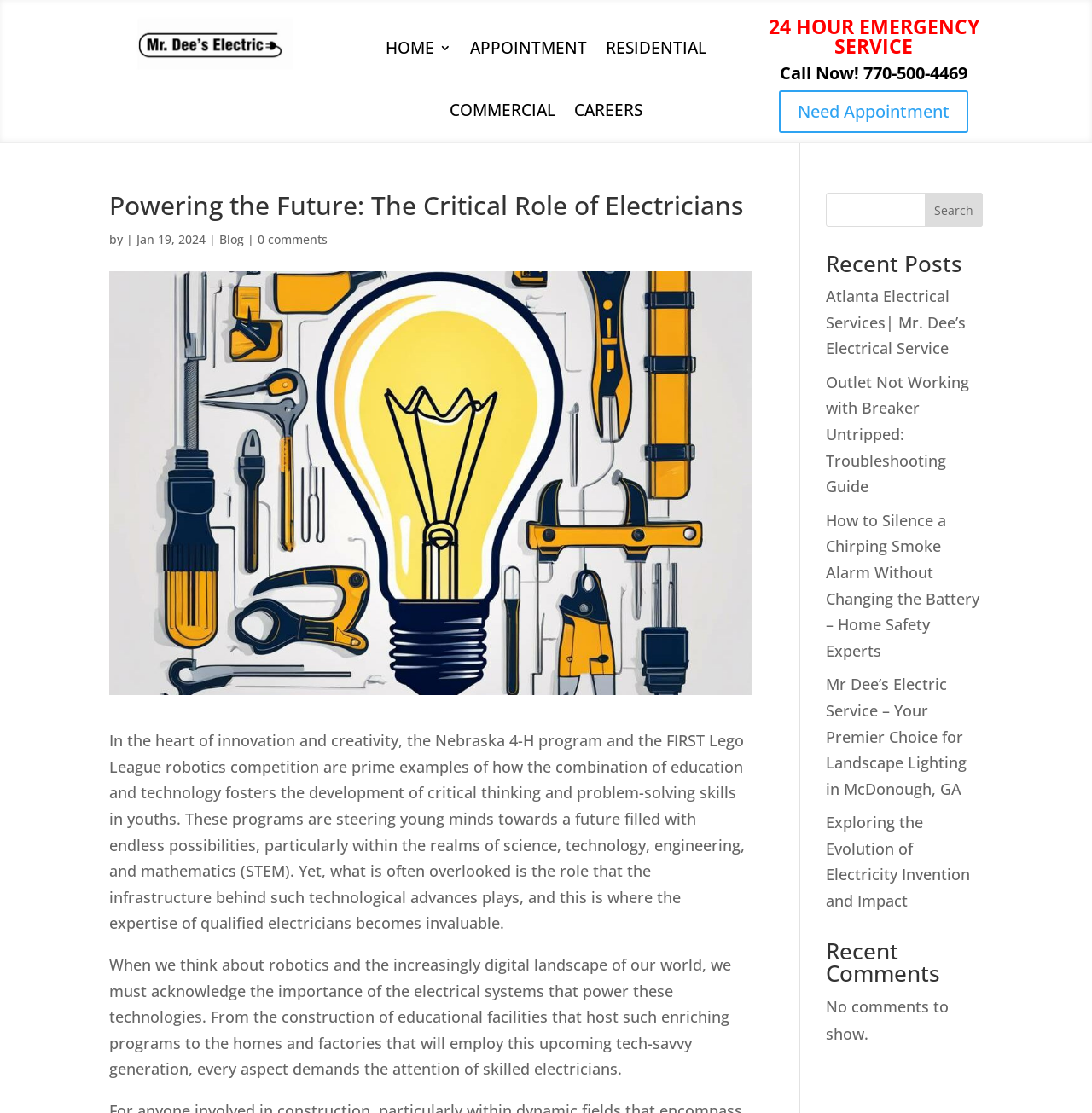What type of services does Mr. Dee's Electrical Service provide?
Please give a detailed and elaborate explanation in response to the question.

I found a link labeled 'Atlanta Electrical Services| Mr. Dee’s Electrical Service' which suggests that Mr. Dee's Electrical Service provides electrical services, possibly in the Atlanta area.